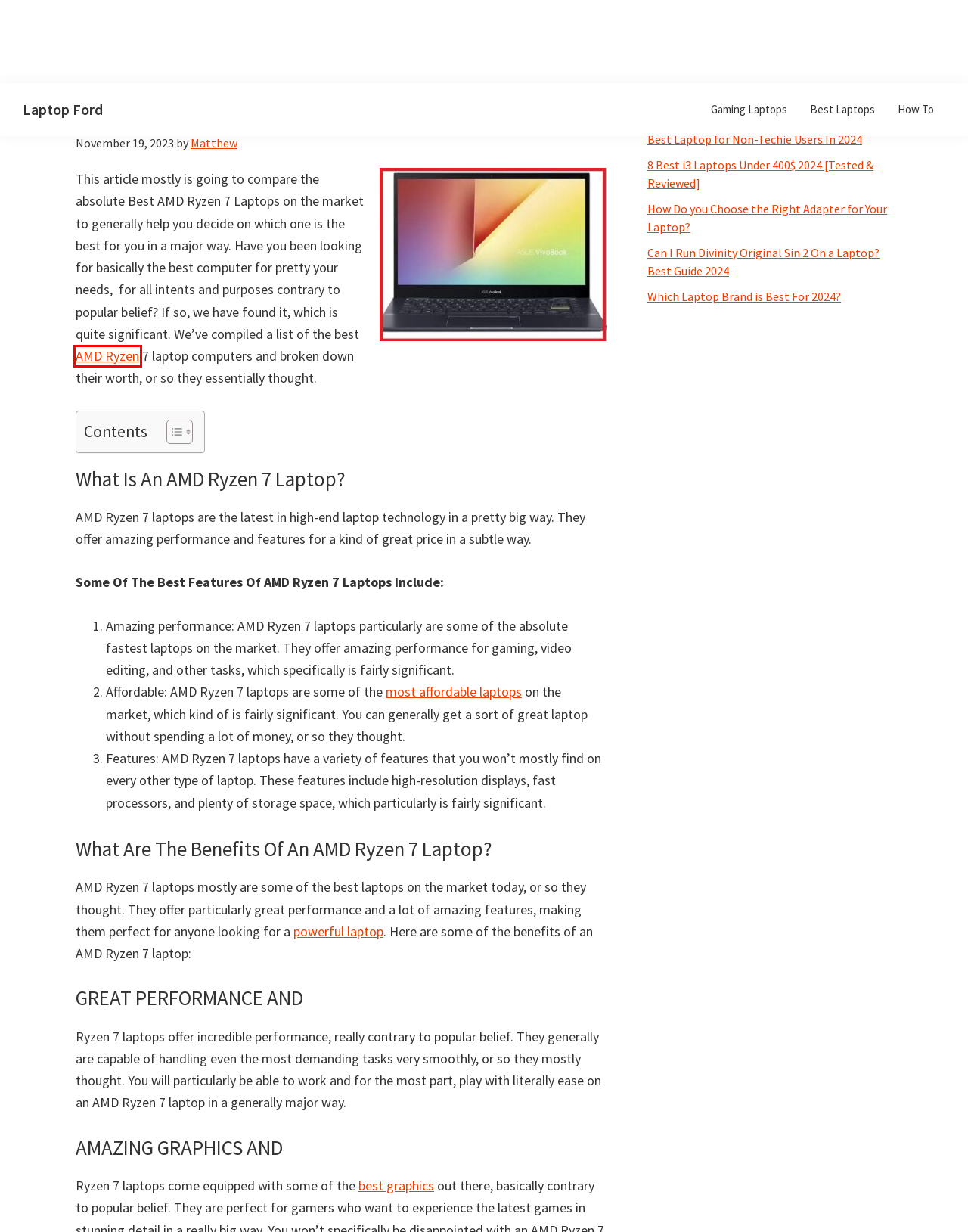Examine the screenshot of the webpage, which includes a red bounding box around an element. Choose the best matching webpage description for the page that will be displayed after clicking the element inside the red bounding box. Here are the candidates:
A. Best Laptop for Non-Techie Users In 2024
B. 9 Best AMD Ryzen Laptops in 2024
C. 8 Best i3 Laptops Under 400$ 2024 [Tested & Reviewed]
D. Matthew
E. Laptop Ford - Best Laptops Guide
F. Gaming Laptops
G. 6 Best Laptops For OSU [Picked By Experts In 2024]
H. How To

B